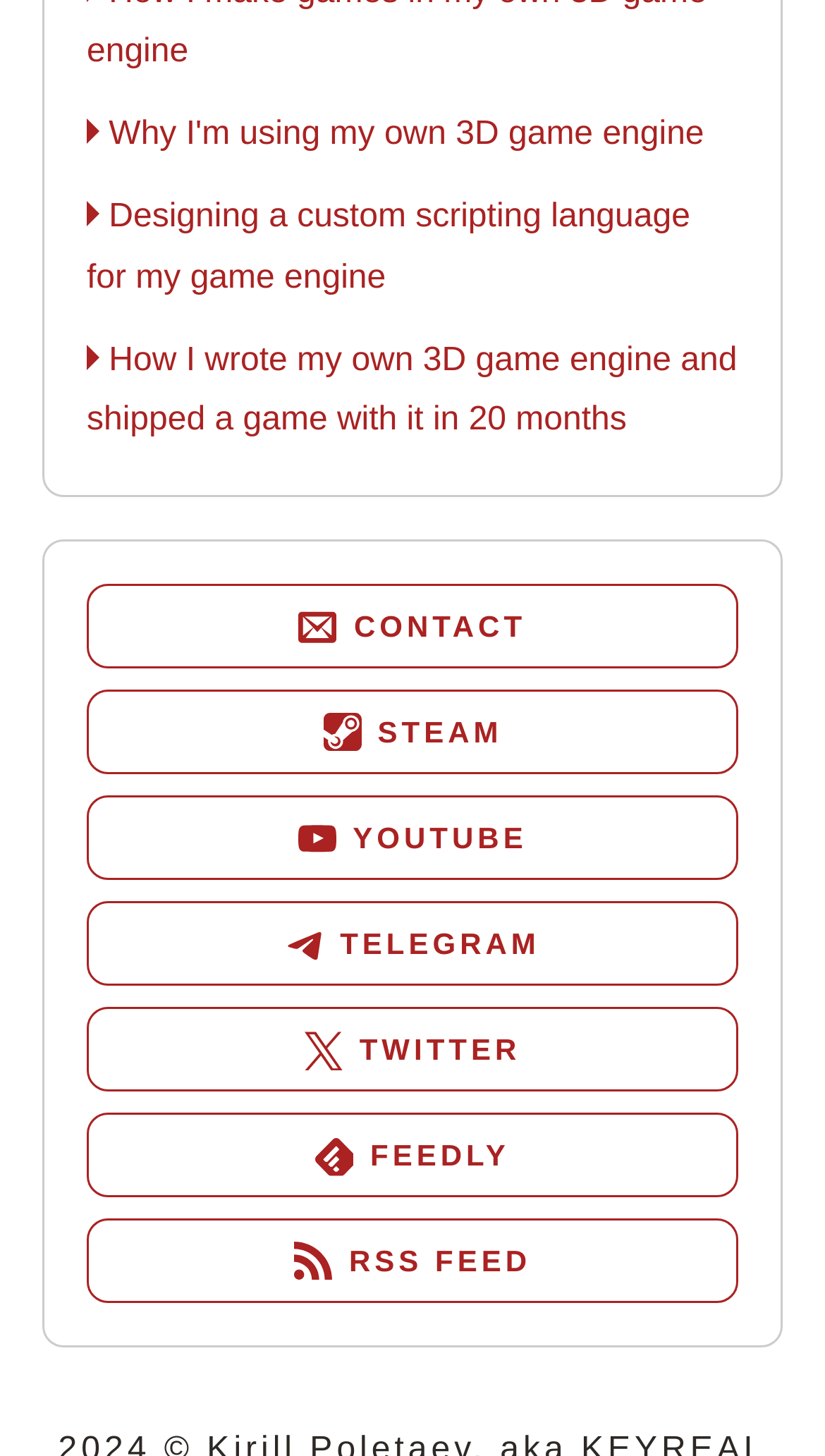Consider the image and give a detailed and elaborate answer to the question: 
What is the purpose of the images in the footer?

The images in the footer have no OCR text, and they are associated with links to social media platforms, so they are likely icons representing those platforms.